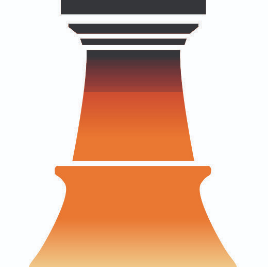Provide a rich and detailed narrative of the image.

The image features a stylized representation of a pillar, characterized by its smooth contours and a gradient color scheme transitioning from orange to a lighter shade toward the bottom. This design element likely symbolizes strength, stability, and support, aligning with the professional services offered by Citadel Regulatory Law, as referenced in nearby text that emphasizes guidance and protection for businesses navigating a volatile regulatory environment. The imagery effectively communicates the notion of a solid foundation, suggesting that clients can rely on their expertise and supportive programs, such as "THE SHIELD," to thrive amid regulatory challenges.